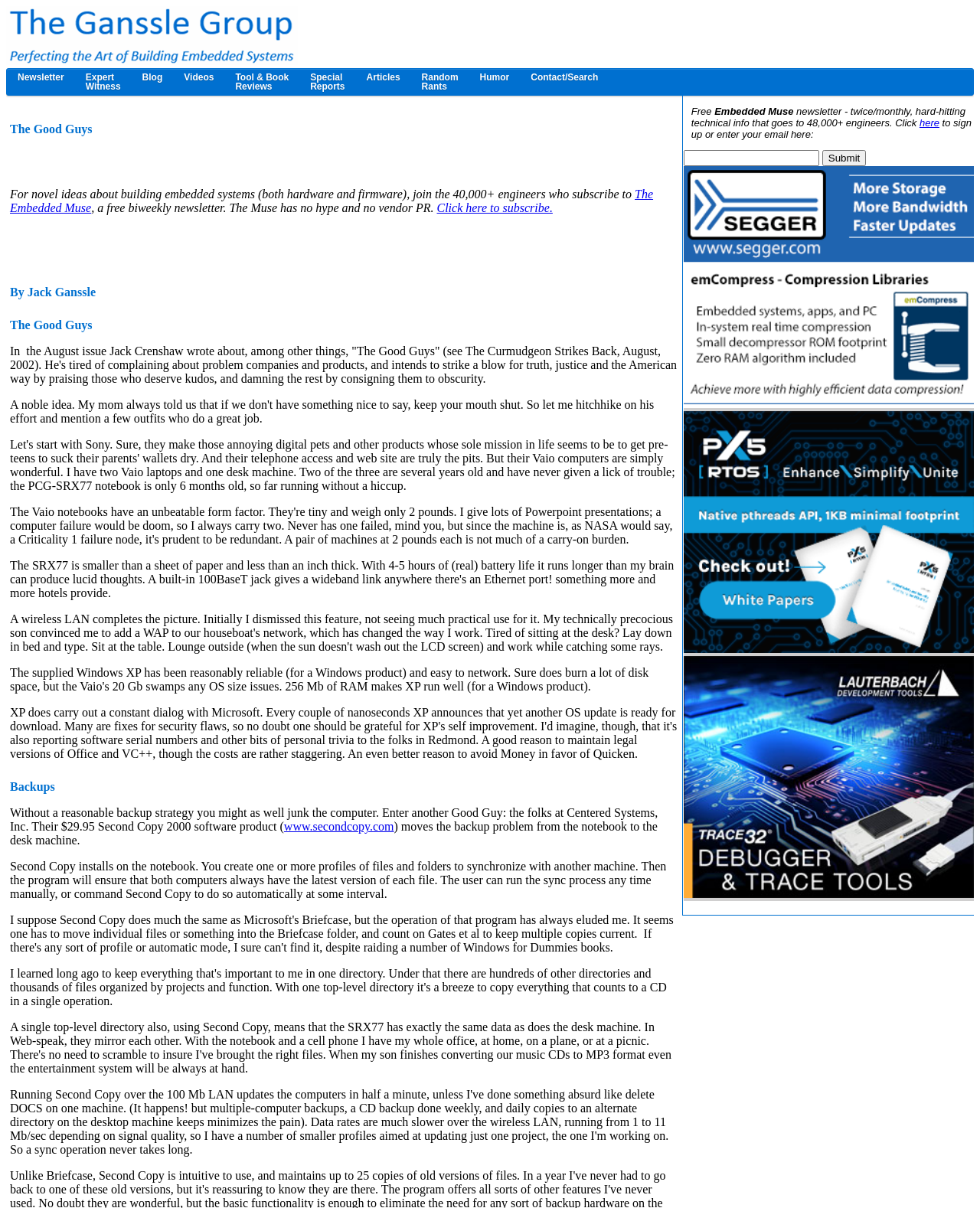Determine the bounding box coordinates of the clickable region to follow the instruction: "Click the 'The Embedded Muse' link".

[0.01, 0.155, 0.666, 0.177]